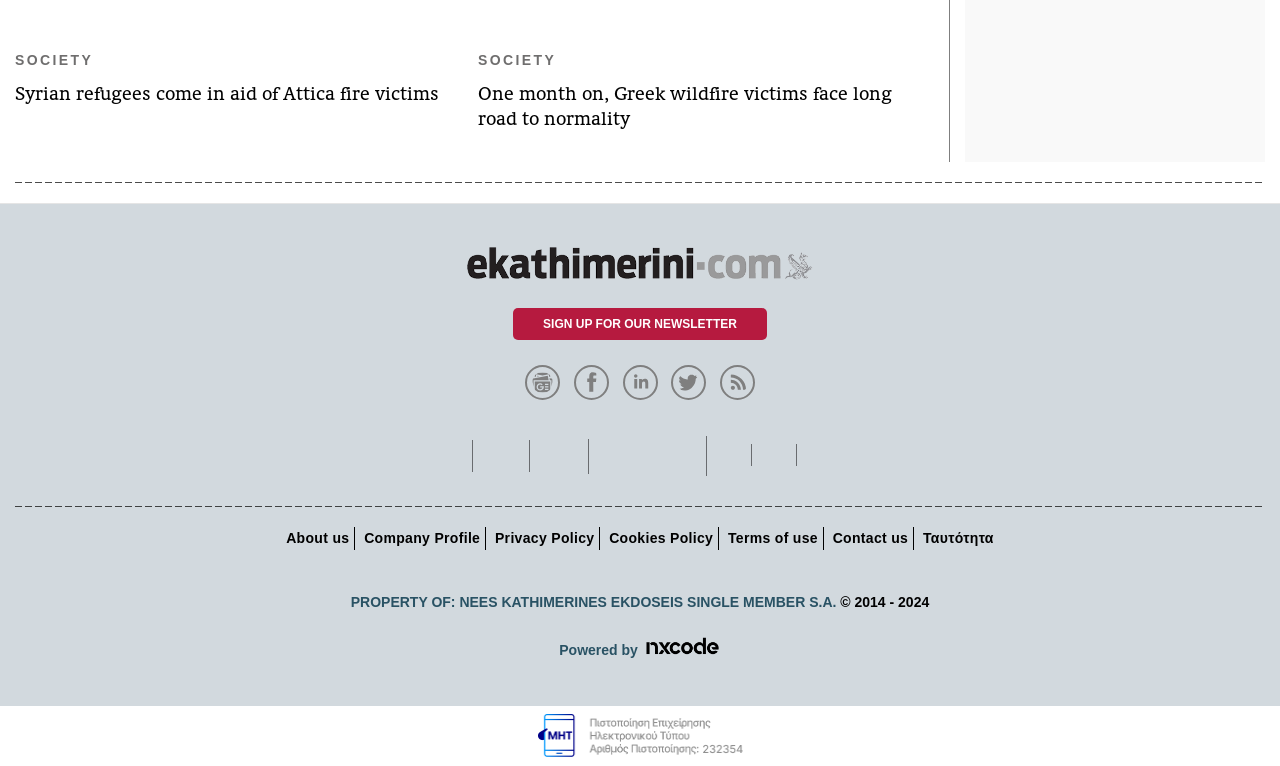What is the name of the company that owns the website? Based on the image, give a response in one word or a short phrase.

NEES KATHIMERINES EKDOSEIS SINGLE MEMBER S.A.